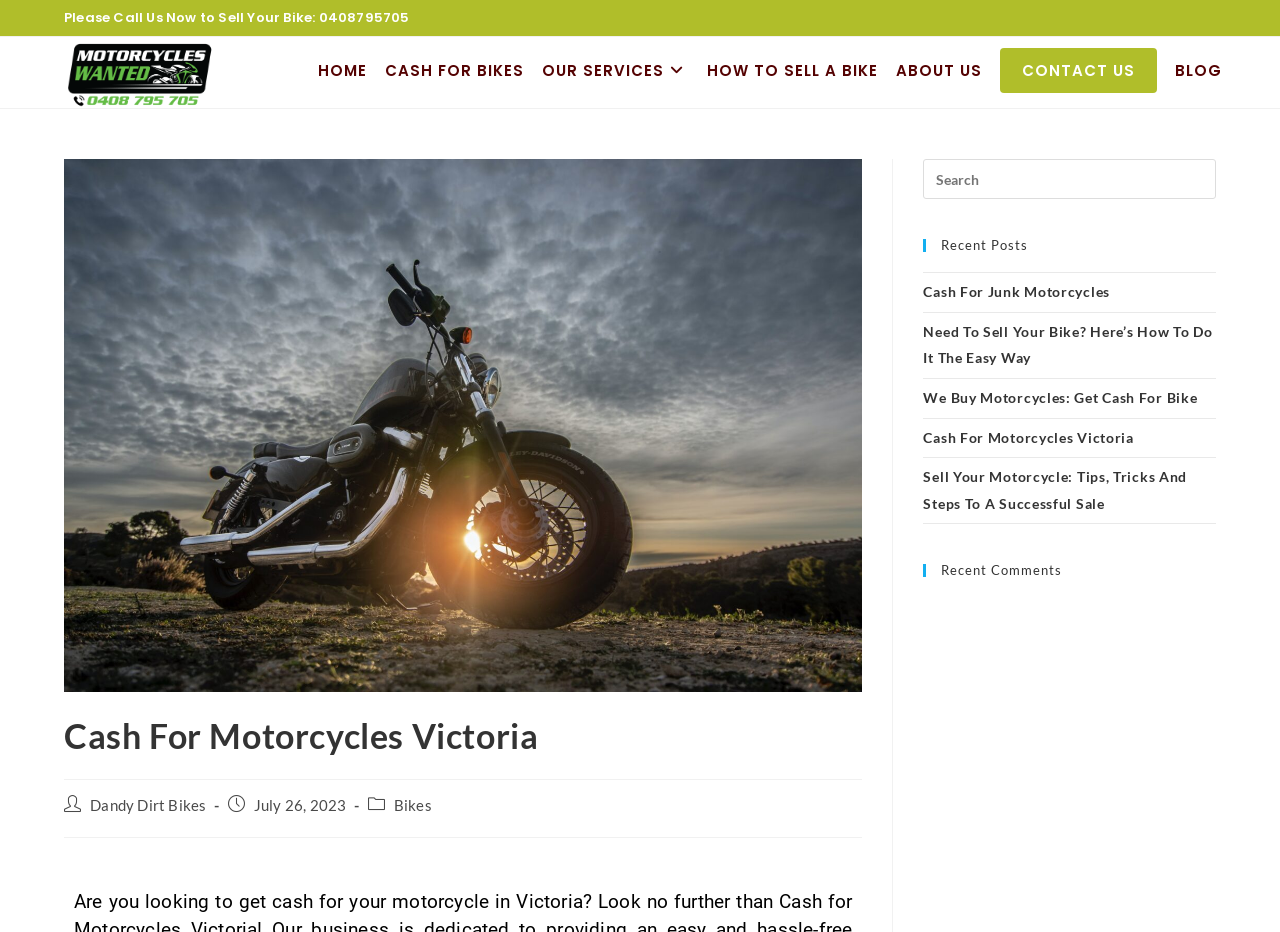Determine the main text heading of the webpage and provide its content.

Cash For Motorcycles Victoria